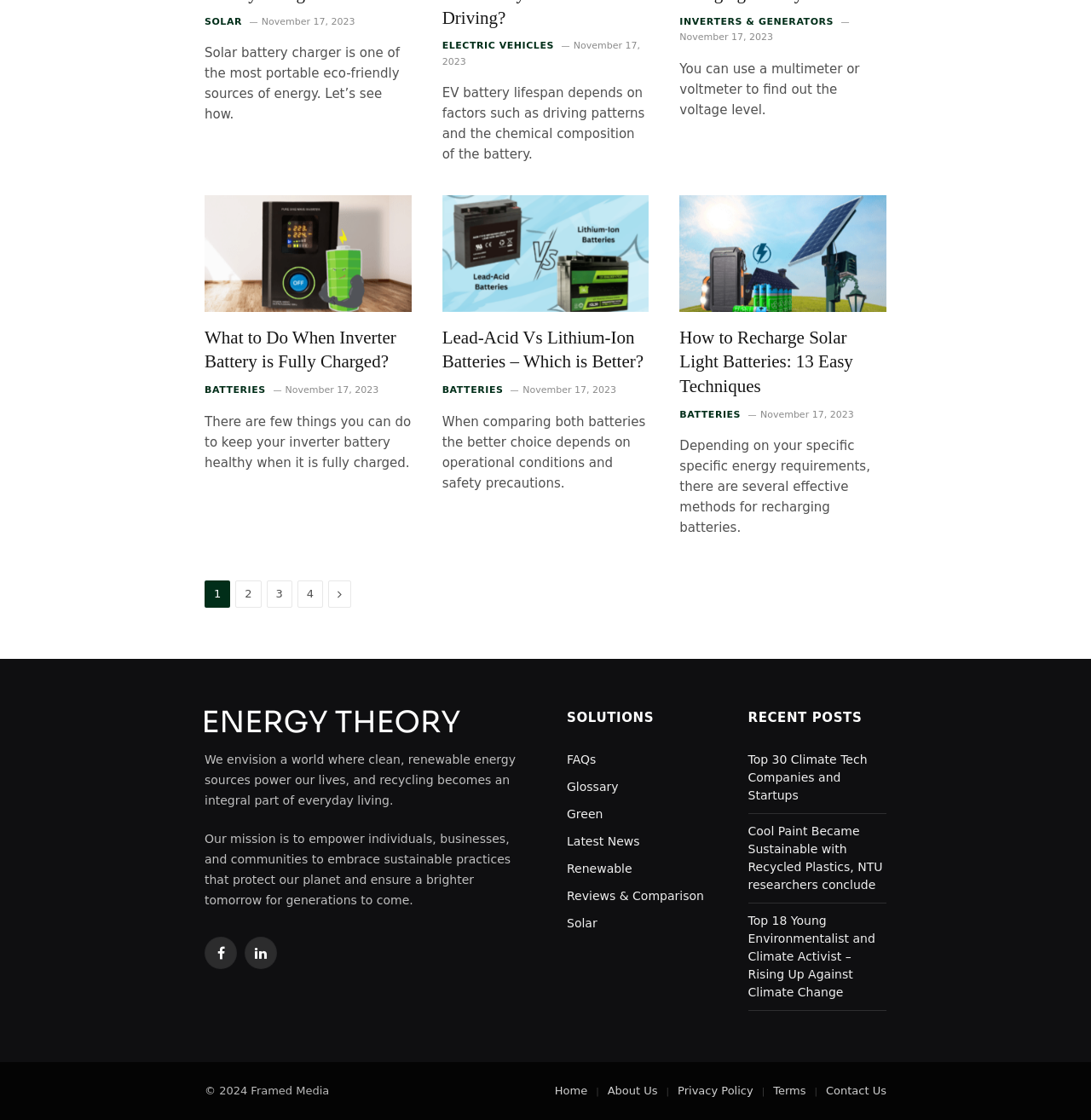Please identify the coordinates of the bounding box for the clickable region that will accomplish this instruction: "Read the article about What to do when inverter battery is fully charged".

[0.188, 0.175, 0.377, 0.278]